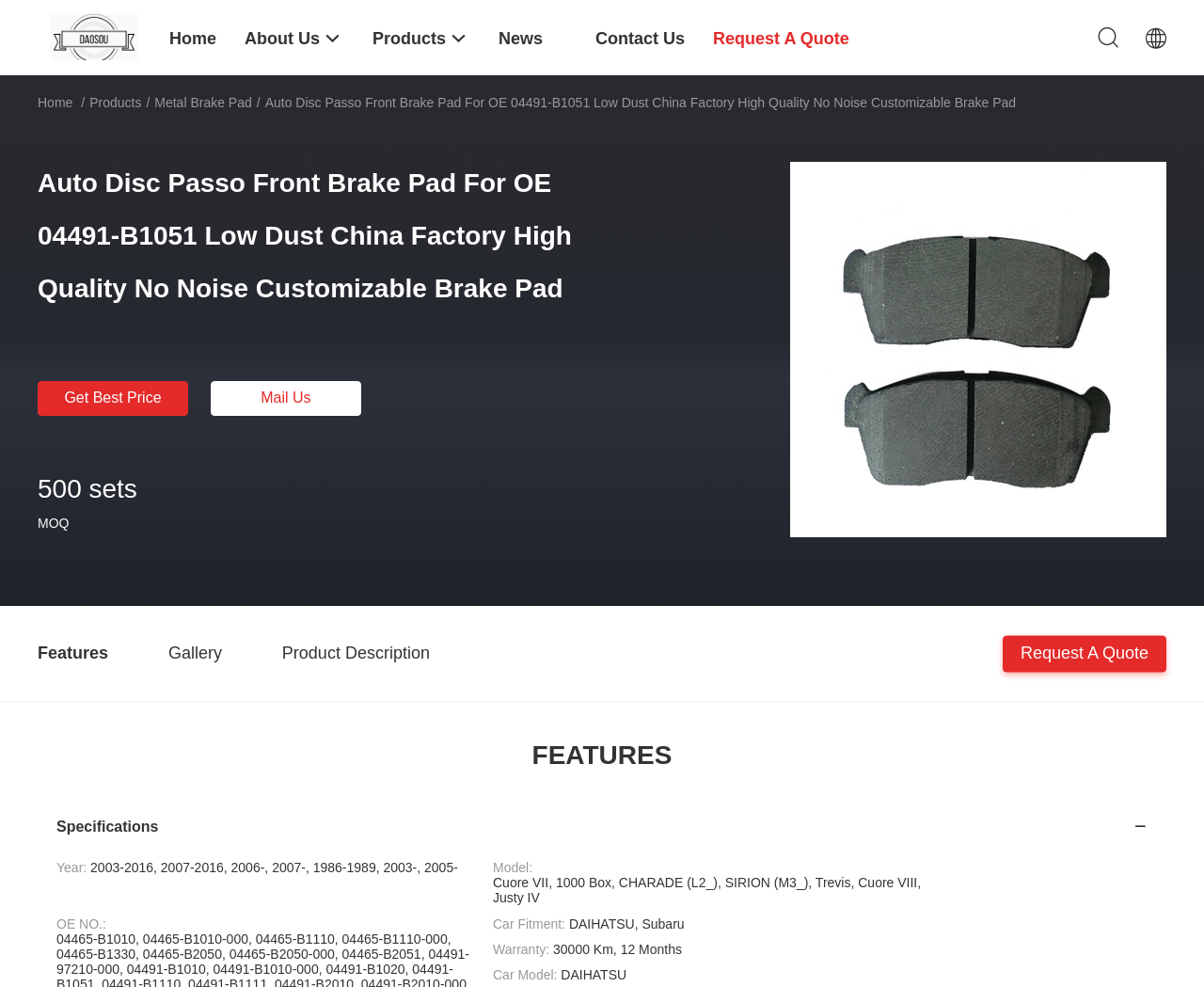Identify the bounding box coordinates for the UI element described as follows: Contact Us. Use the format (top-left x, top-left y, bottom-right x, bottom-right y) and ensure all values are floating point numbers between 0 and 1.

[0.495, 0.0, 0.569, 0.076]